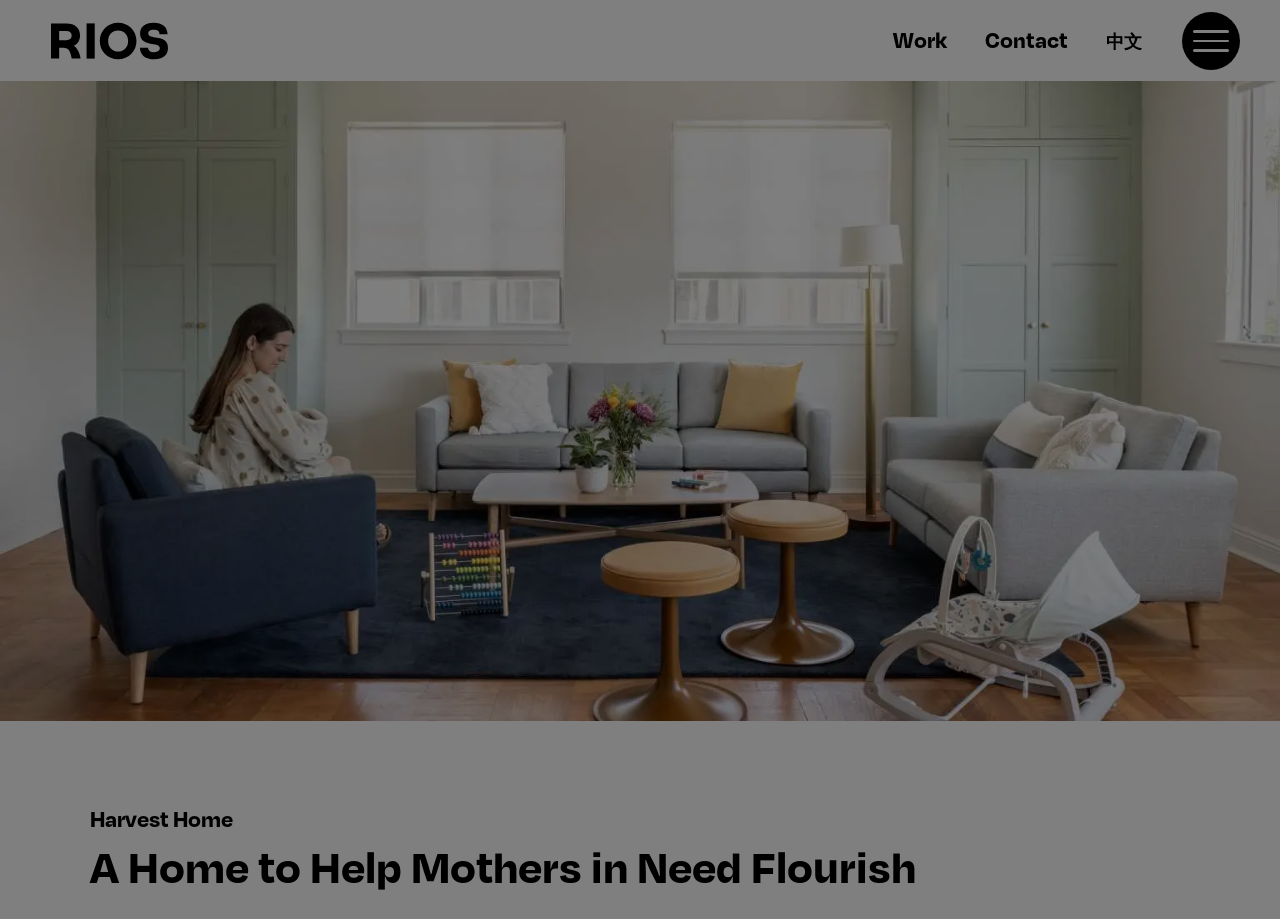Summarize the contents and layout of the webpage in detail.

The webpage is about Harvest Home, a project designed by RIOS to provide a comfortable interior space for homeless expectant mothers. 

At the top left corner, there is a link to skip to the main content. Next to it, there are several links, including "RIOS", "Work", "Contact", and "中文", which are aligned horizontally. 

On the top right corner, there is a button with no text. Below the top navigation bar, there is a prominent link to "Arts for All: Houston's Lynn Wyatt Square". 

On the left side, there are three social media links, "Instagram", "LinkedIn", and "YouTube", each accompanied by a small icon. 

The main content of the page is an image that takes up most of the page, depicting a mother holding a baby in a communal space with couches and chairs. Above the image, there are two headings, "Harvest Home" and "A Home to Help Mothers in Need Flourish", which are centered and stacked vertically.